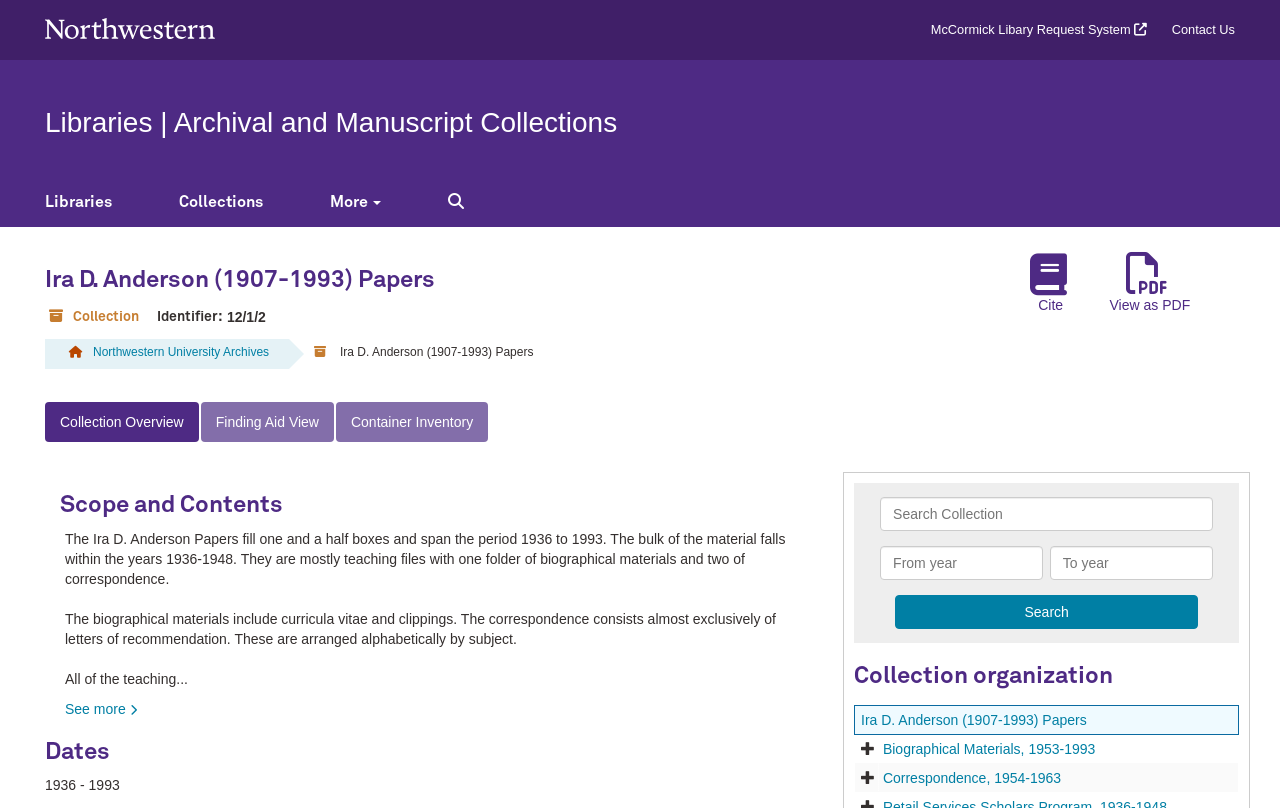Pinpoint the bounding box coordinates of the area that should be clicked to complete the following instruction: "Cite the collection". The coordinates must be given as four float numbers between 0 and 1, i.e., [left, top, right, bottom].

[0.795, 0.305, 0.847, 0.397]